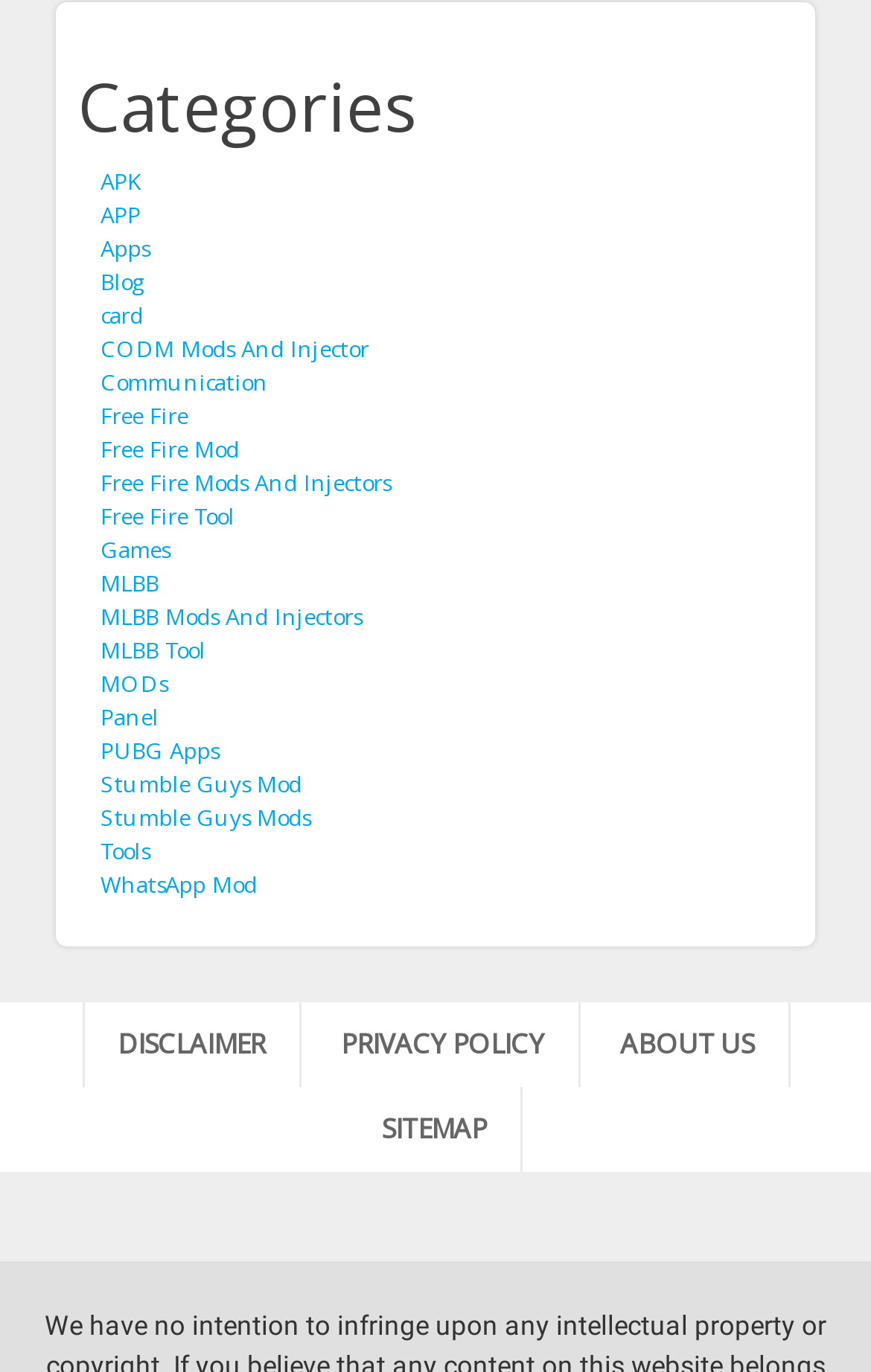Identify the bounding box coordinates of the clickable section necessary to follow the following instruction: "Visit the Blog". The coordinates should be presented as four float numbers from 0 to 1, i.e., [left, top, right, bottom].

[0.115, 0.193, 0.164, 0.216]